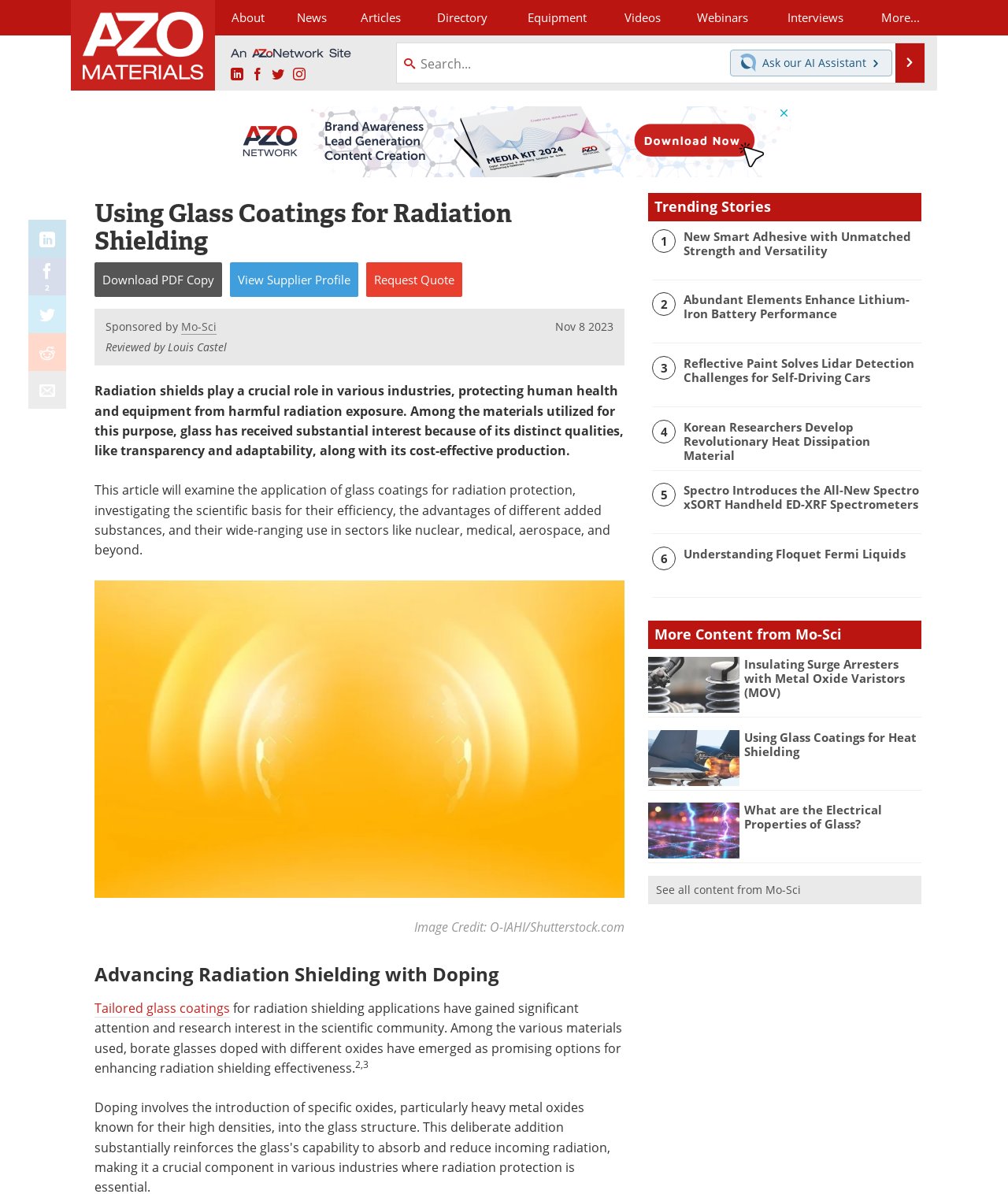Locate the bounding box coordinates of the element you need to click to accomplish the task described by this instruction: "Download PDF Copy".

[0.094, 0.22, 0.22, 0.249]